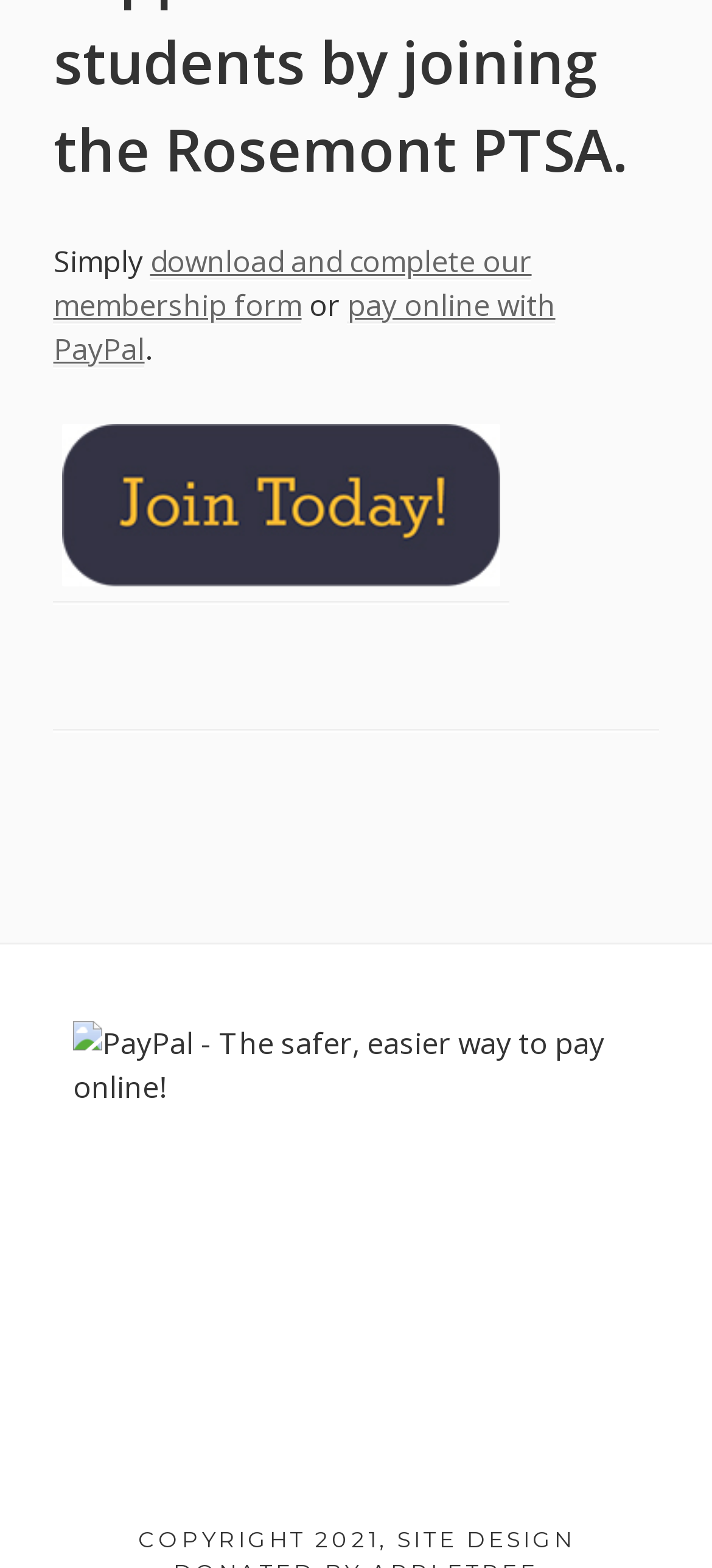Determine the bounding box coordinates of the UI element that matches the following description: "parent_node: Search name="s" placeholder="Search"". The coordinates should be four float numbers between 0 and 1 in the format [left, top, right, bottom].

None